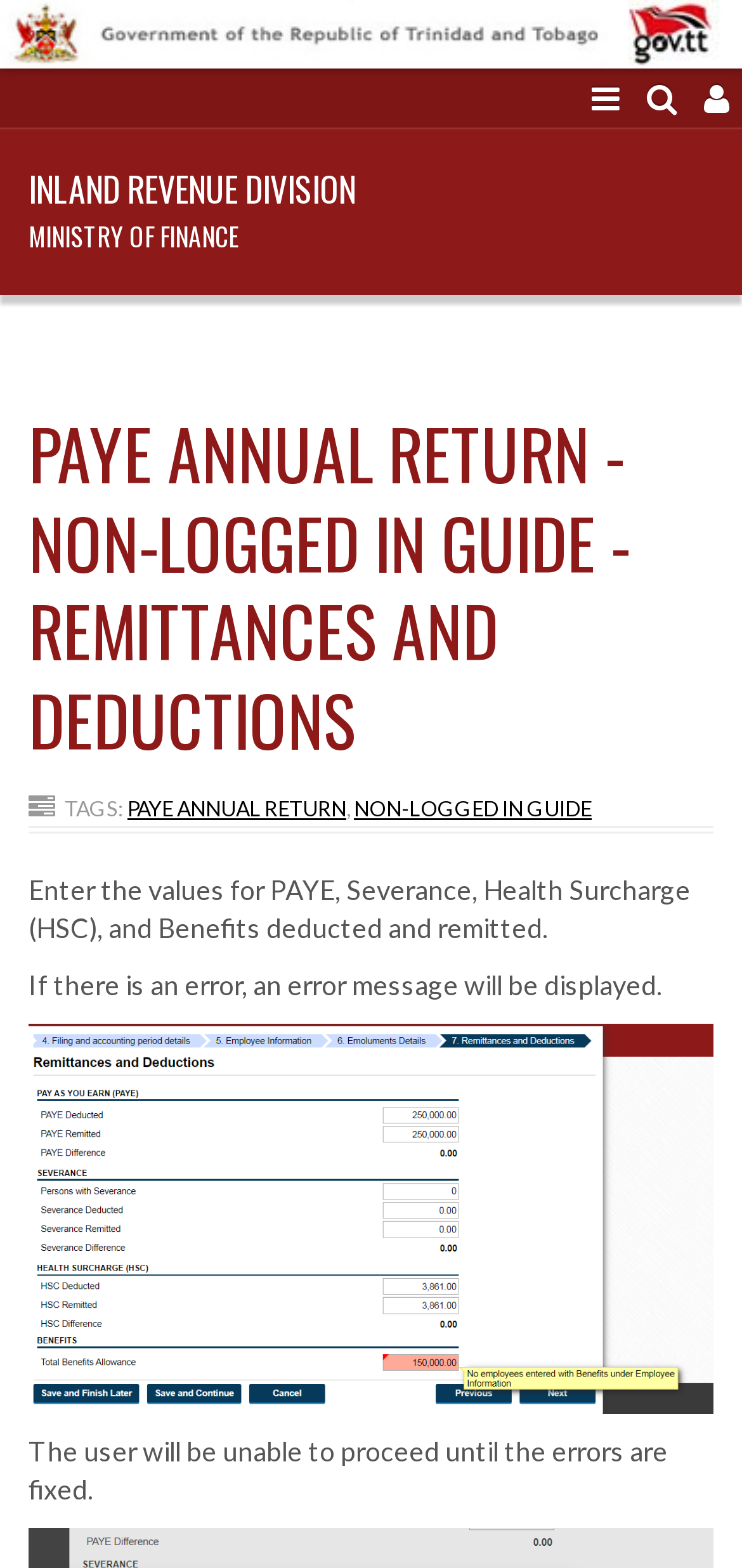Identify and provide the text content of the webpage's primary headline.

PAYE ANNUAL RETURN - NON-LOGGED IN GUIDE - REMITTANCES AND DEDUCTIONS